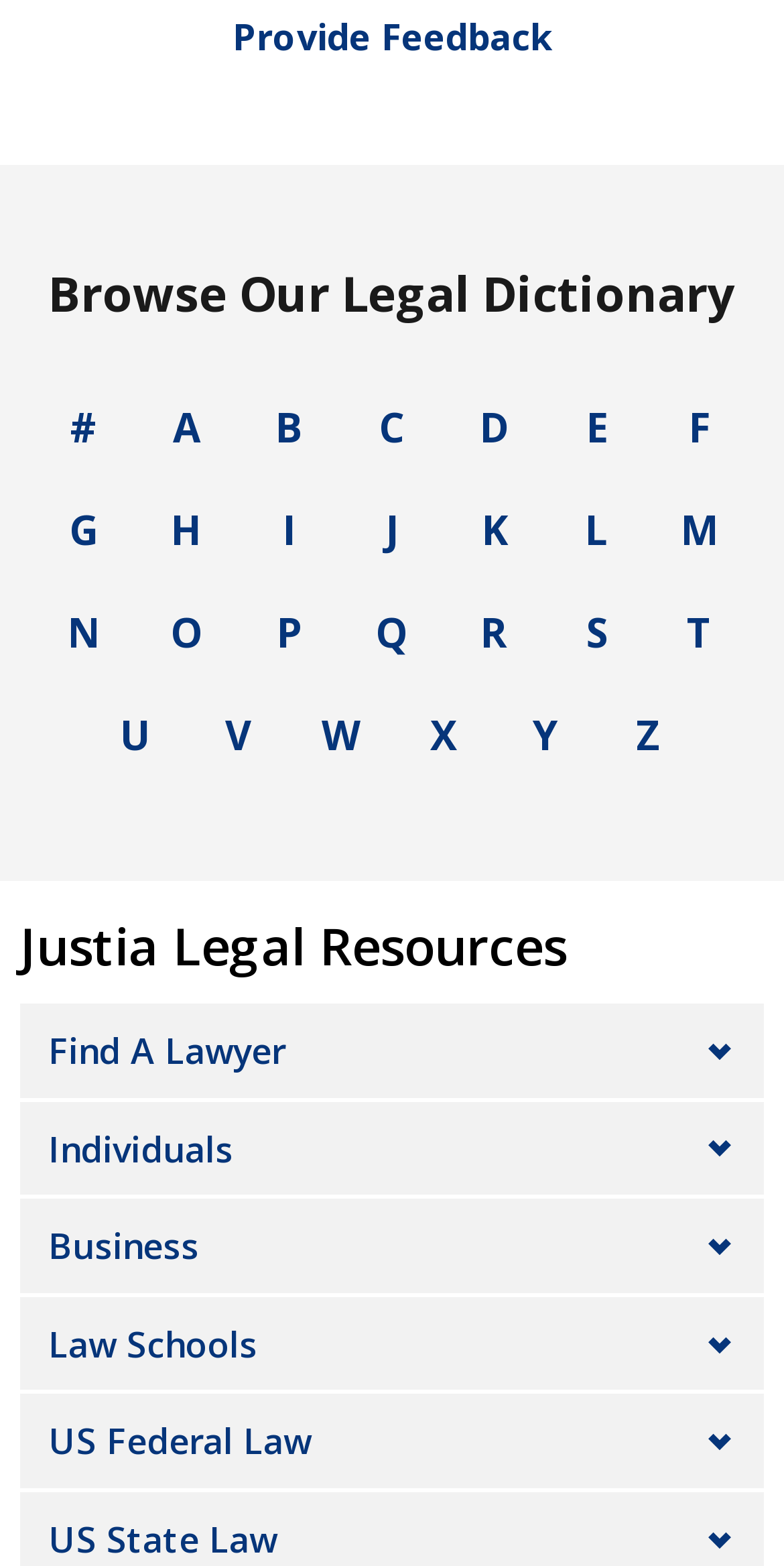What is the last option in the list of legal resources?
Using the visual information, respond with a single word or phrase.

US State Law